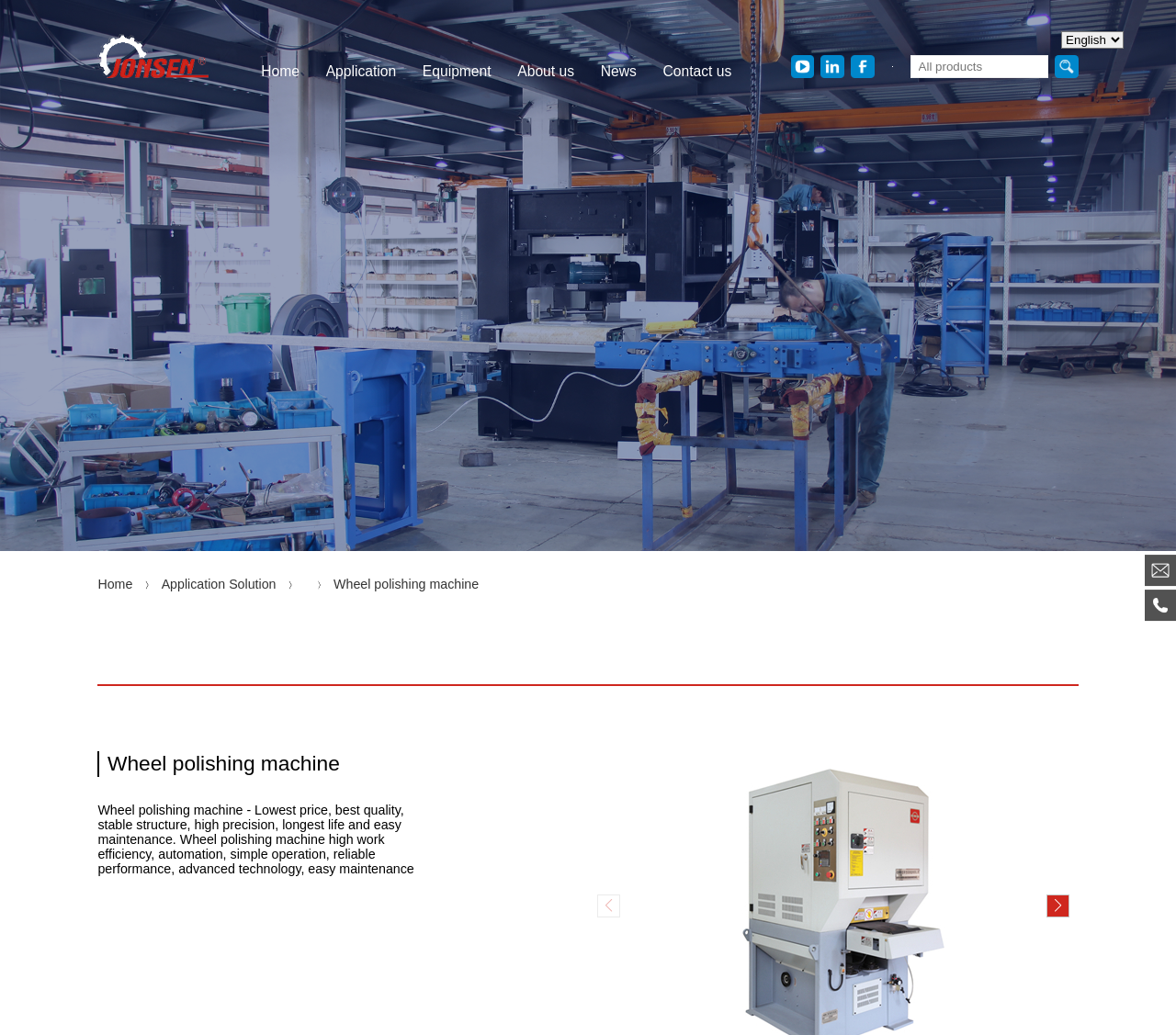Are there social media links?
Analyze the screenshot and provide a detailed answer to the question.

At the bottom of the webpage, I can see links to social media platforms, such as email and phone, which suggests that the company has a presence on these platforms.